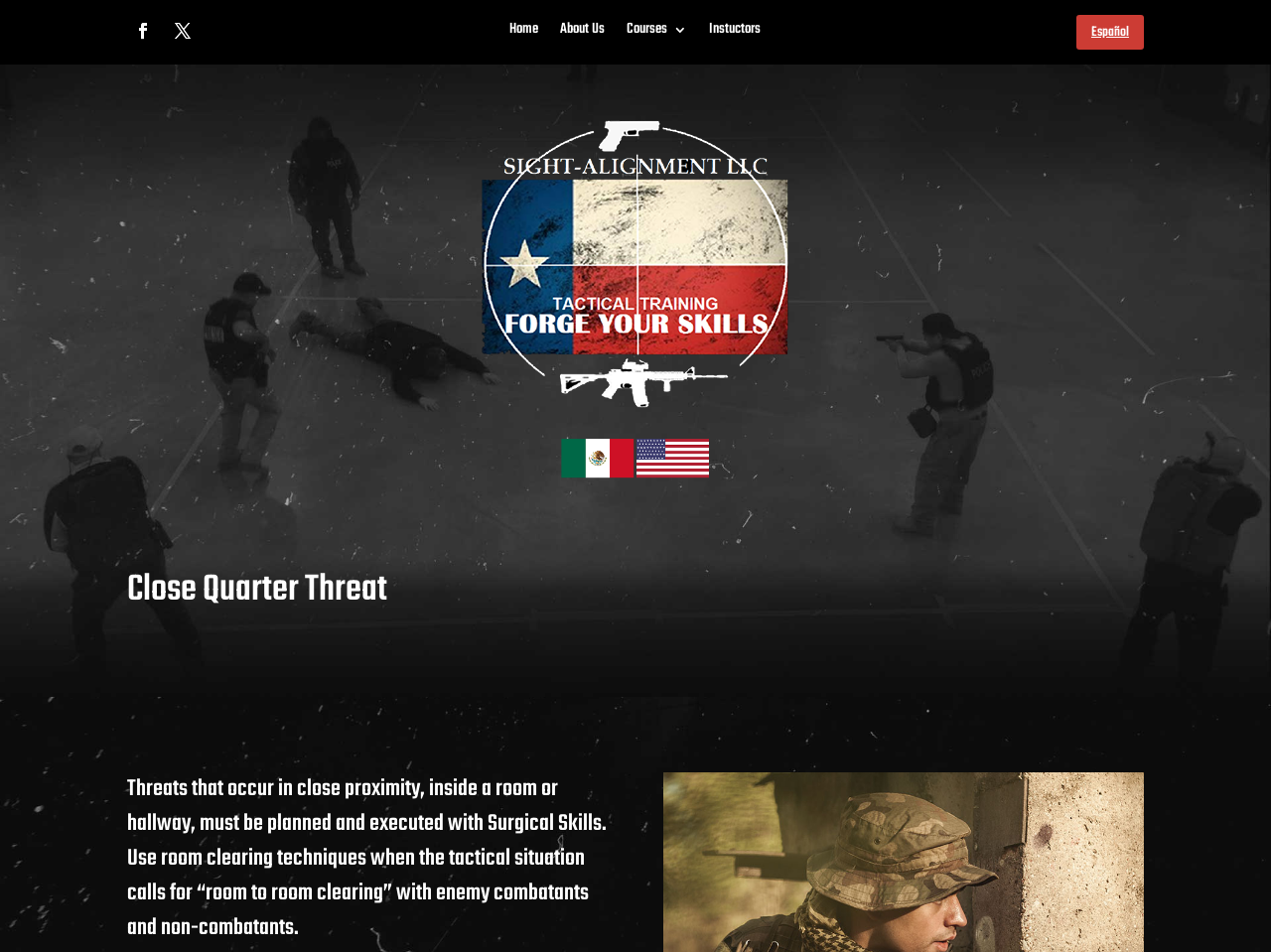Answer the following inquiry with a single word or phrase:
Is the webpage about a company?

Yes